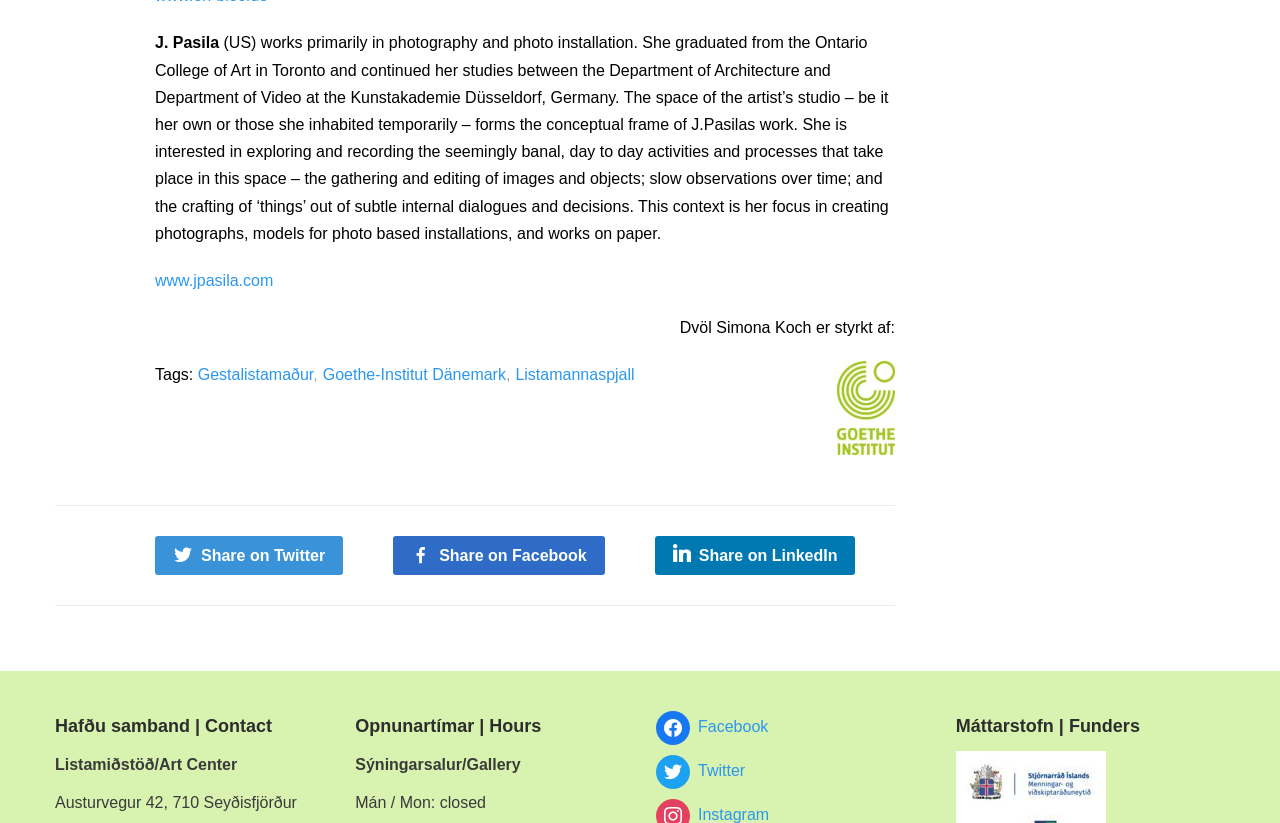Given the element description "LinkedIn" in the screenshot, predict the bounding box coordinates of that UI element.

None